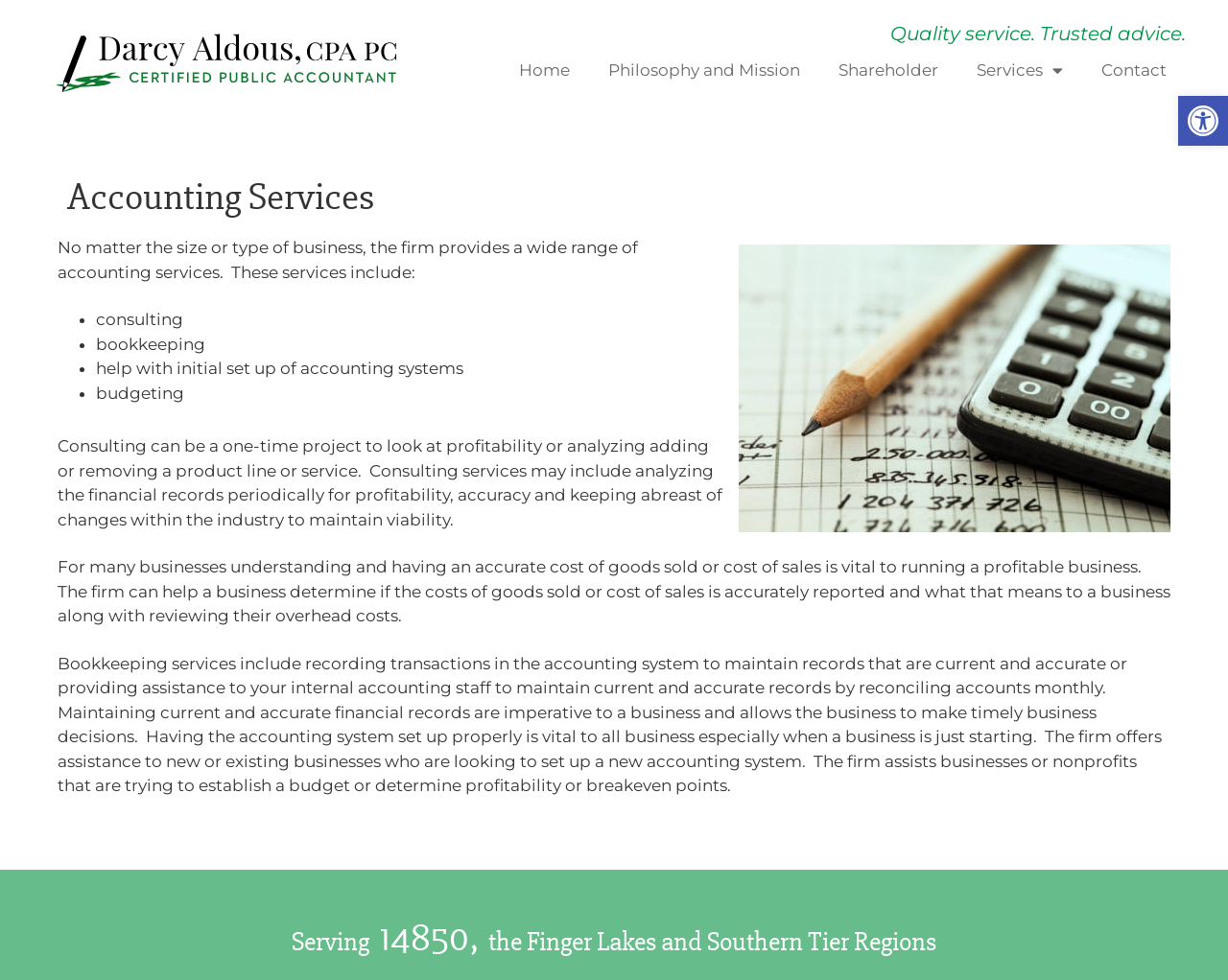What is the importance of accurate cost of goods sold?
Using the visual information, answer the question in a single word or phrase.

Vital to running a profitable business